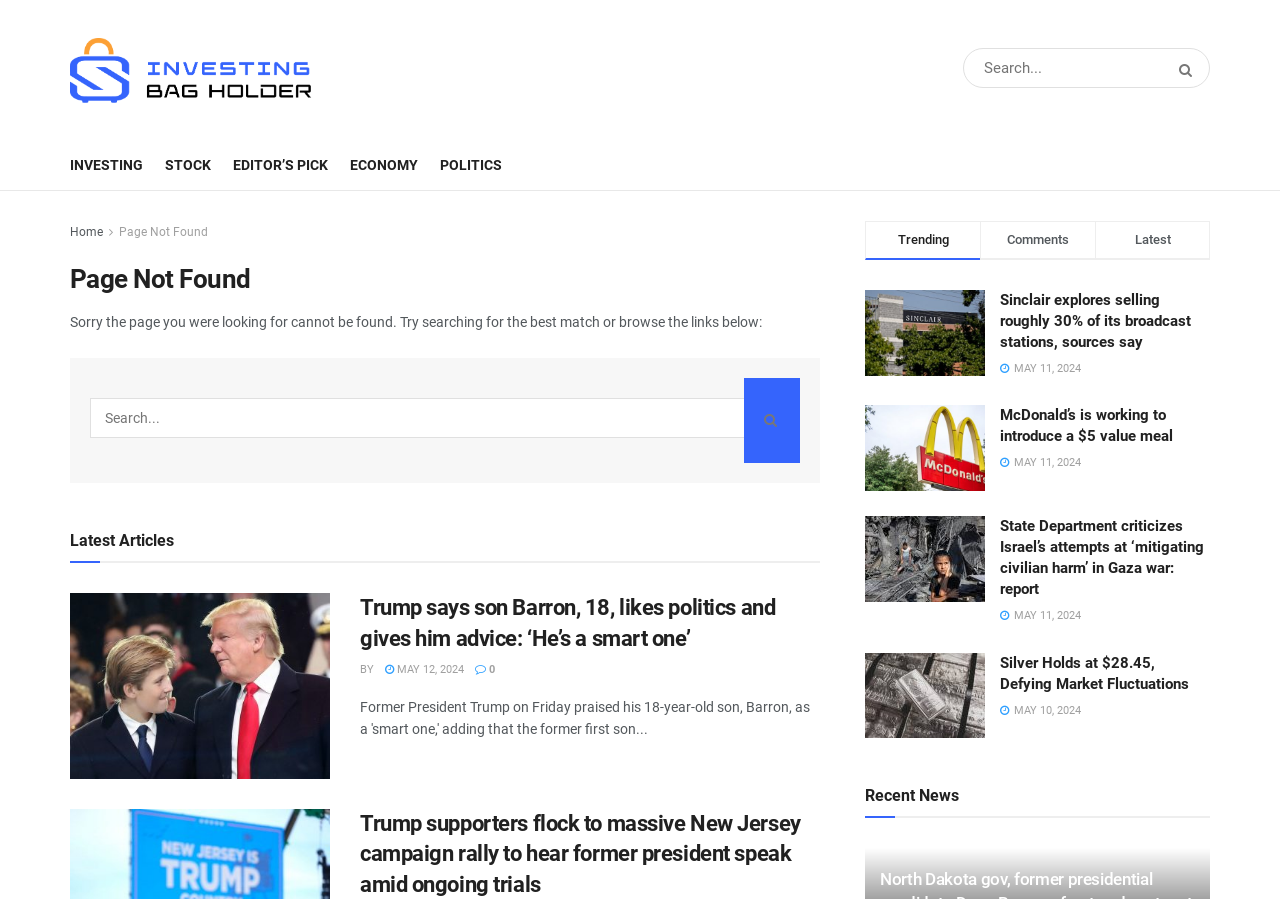What is the purpose of the search bar?
Give a single word or phrase as your answer by examining the image.

To search for articles